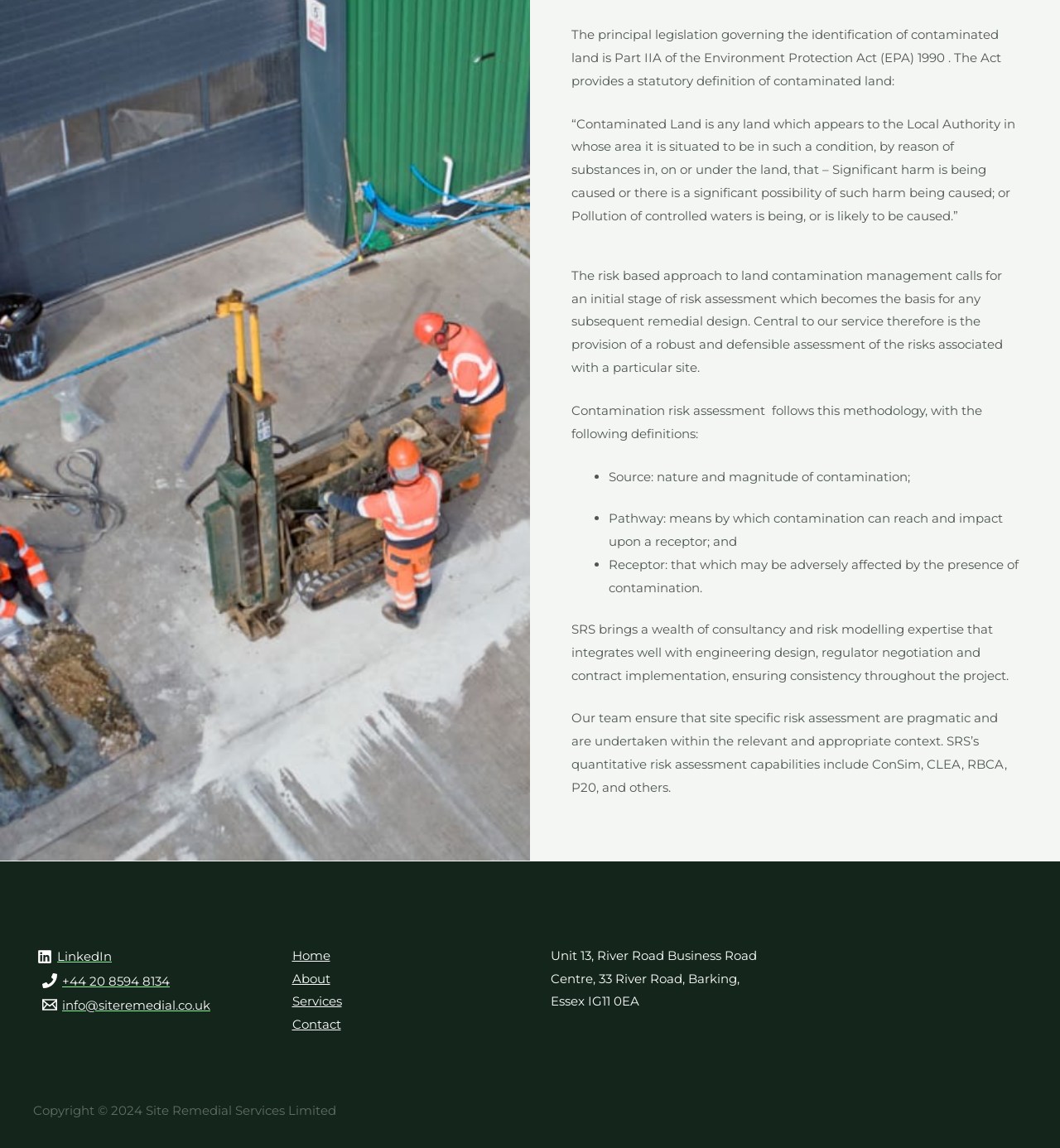Specify the bounding box coordinates (top-left x, top-left y, bottom-right x, bottom-right y) of the UI element in the screenshot that matches this description: About

[0.275, 0.842, 0.311, 0.863]